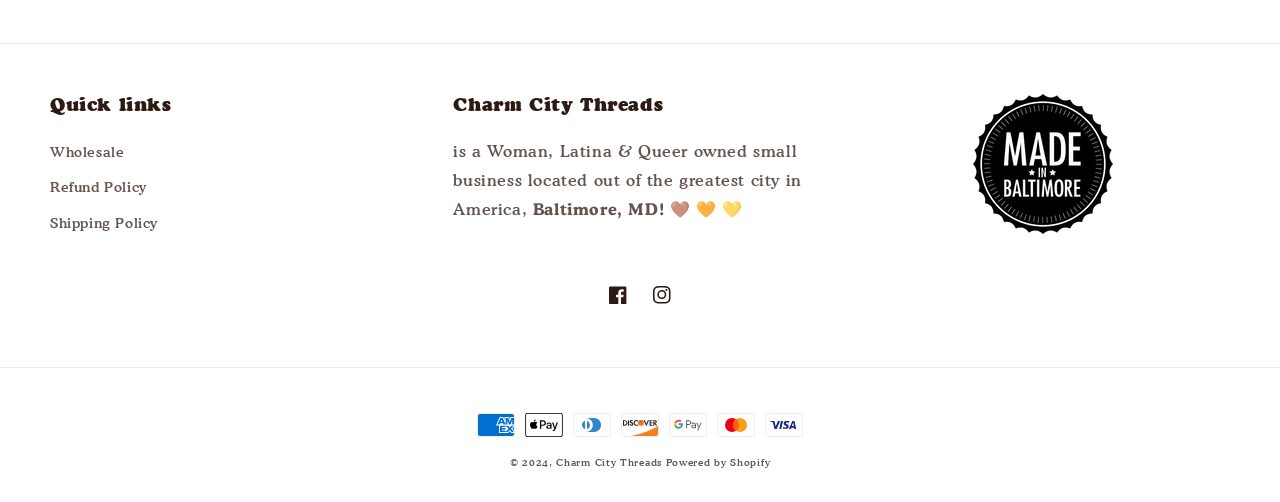What social media platforms is the business on?
Answer the question with a single word or phrase by looking at the picture.

Facebook and Instagram